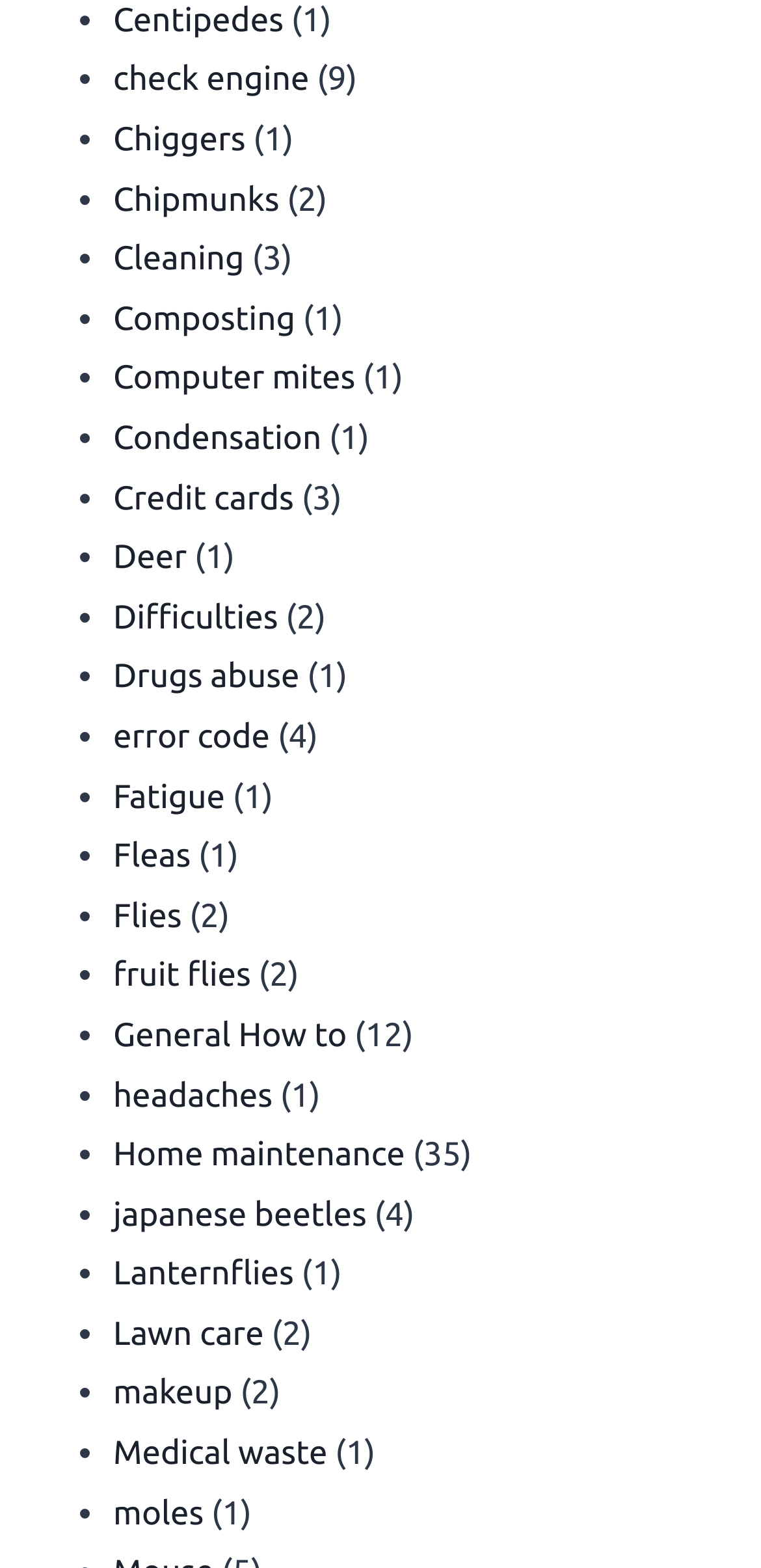Find the bounding box coordinates of the element's region that should be clicked in order to follow the given instruction: "Read about Lawn care". The coordinates should consist of four float numbers between 0 and 1, i.e., [left, top, right, bottom].

[0.149, 0.839, 0.347, 0.863]